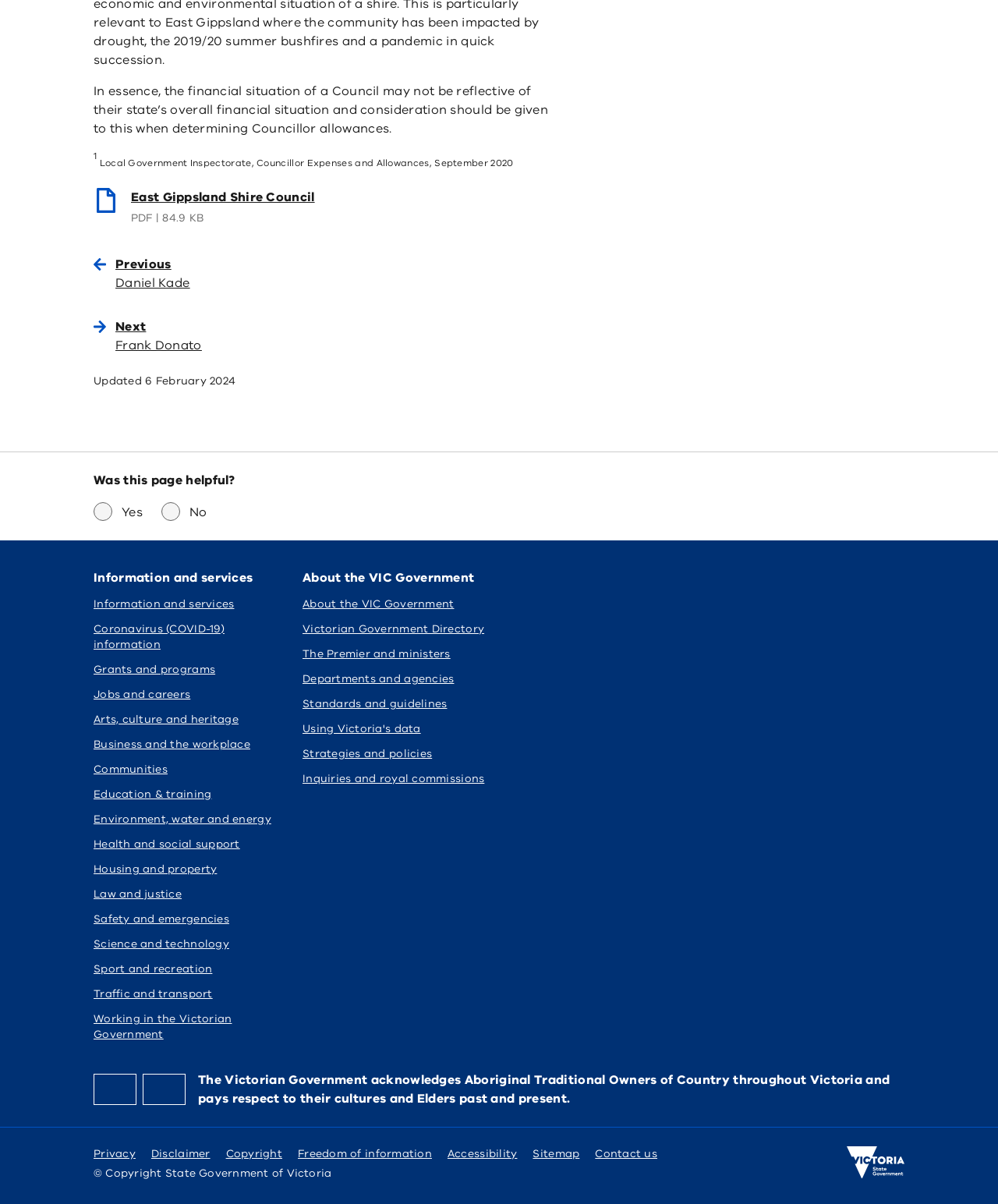What is the topic of the main text?
Based on the image, give a concise answer in the form of a single word or short phrase.

Councillor allowances